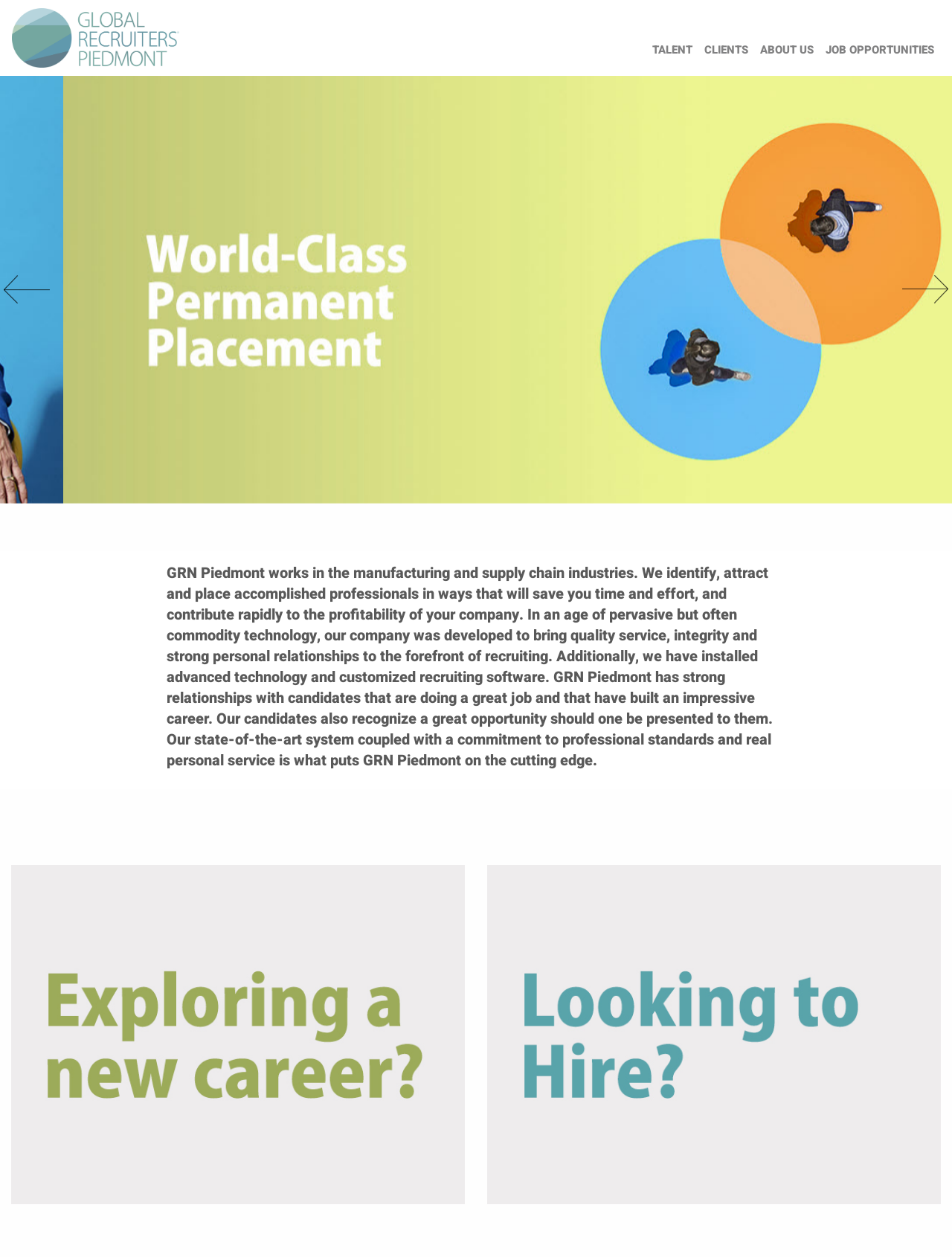What is the main industry of GRN Piedmont? Refer to the image and provide a one-word or short phrase answer.

Manufacturing and supply chain